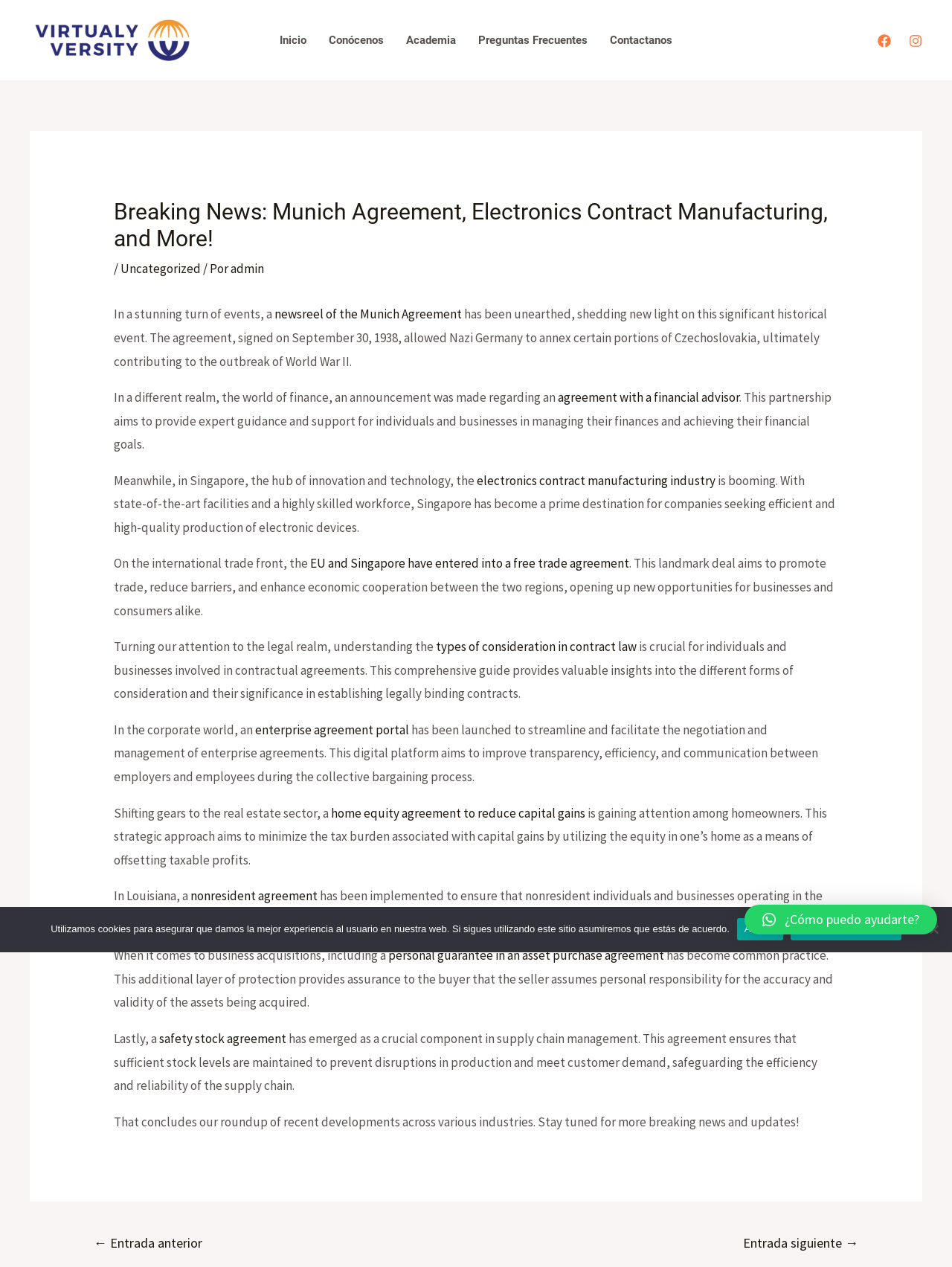Extract the bounding box coordinates of the UI element described by: "alt="Virtualyversity"". The coordinates should include four float numbers ranging from 0 to 1, e.g., [left, top, right, bottom].

[0.031, 0.024, 0.205, 0.037]